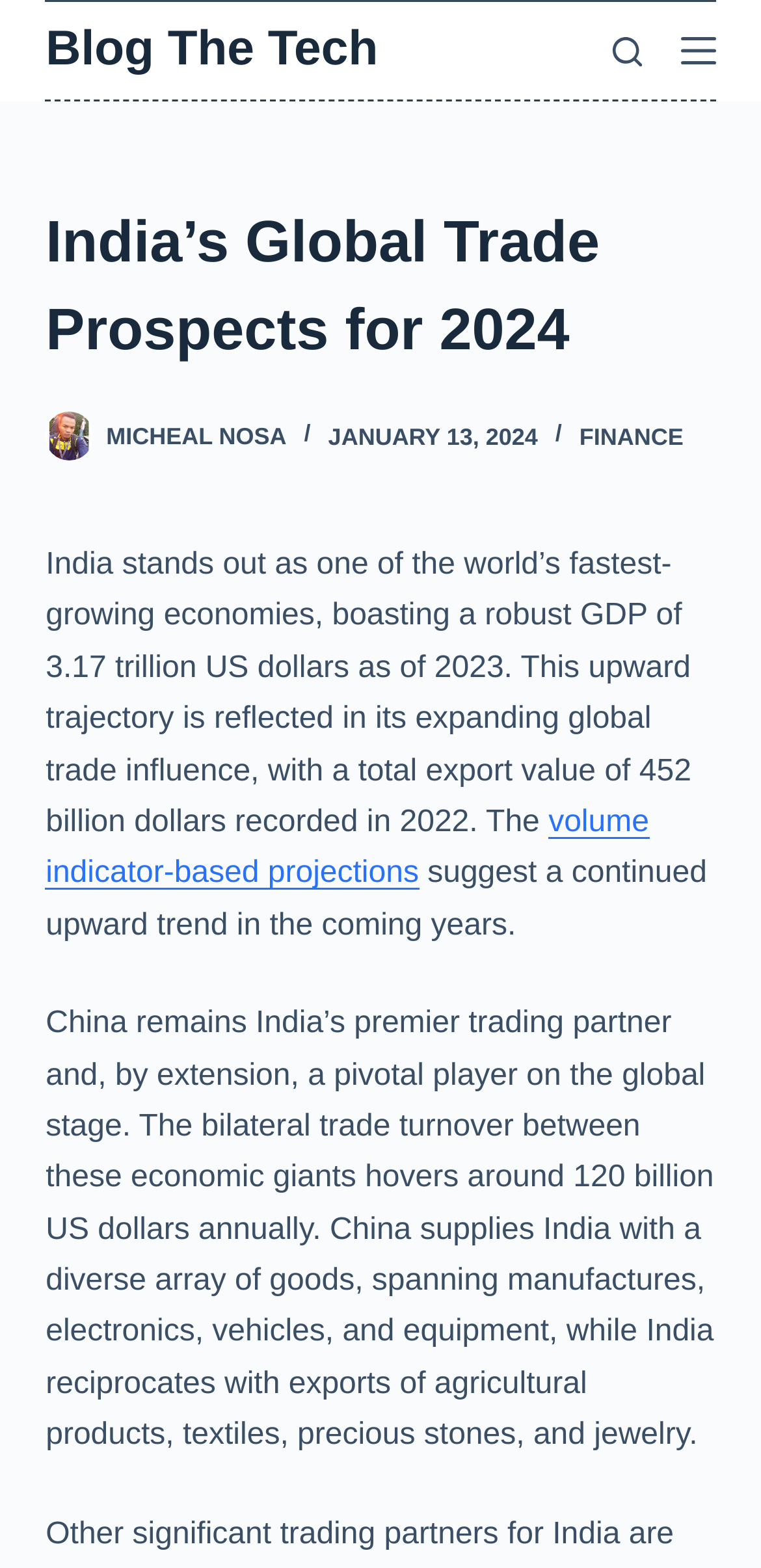Who is the author of this article?
Using the image as a reference, answer the question with a short word or phrase.

Micheal Nosa